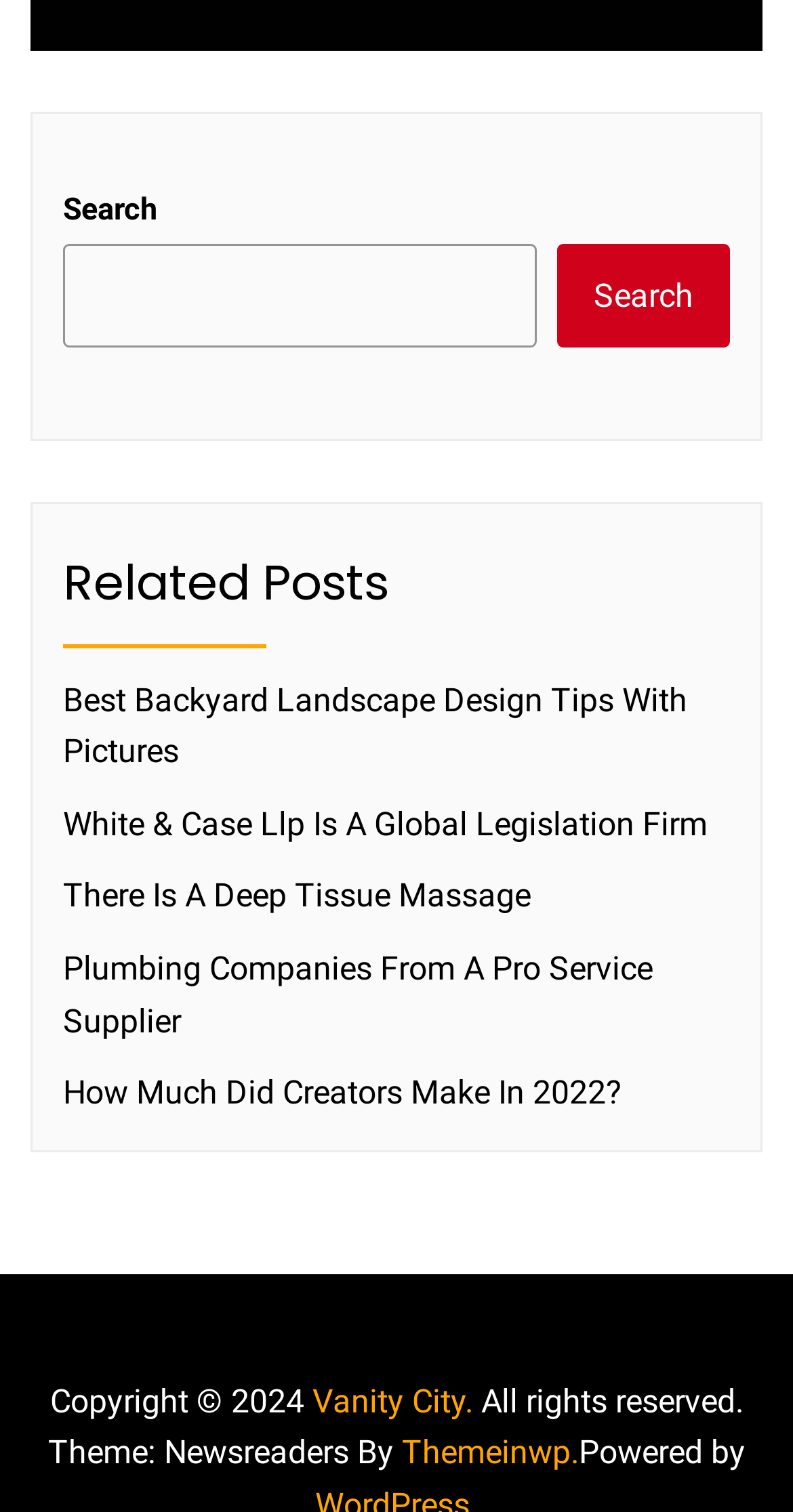How many links are there under 'Related Posts'?
Provide a fully detailed and comprehensive answer to the question.

I counted the number of links under the 'Related Posts' heading, which are 'Best Backyard Landscape Design Tips With Pictures', 'White & Case Llp Is A Global Legislation Firm', 'There Is A Deep Tissue Massage', 'Plumbing Companies From A Pro Service Supplier', and 'How Much Did Creators Make In 2022?'. There are 5 links in total.